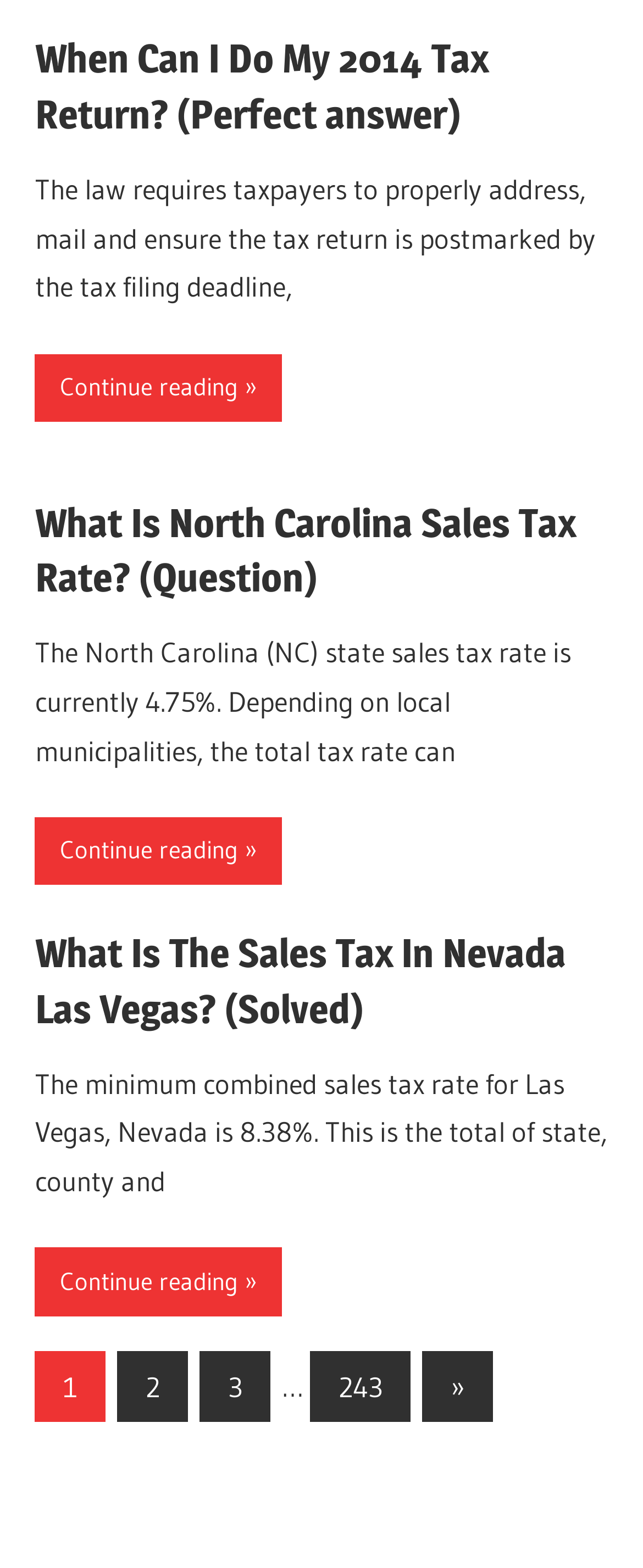Bounding box coordinates must be specified in the format (top-left x, top-left y, bottom-right x, bottom-right y). All values should be floating point numbers between 0 and 1. What are the bounding box coordinates of the UI element described as: 3

[0.311, 0.861, 0.421, 0.907]